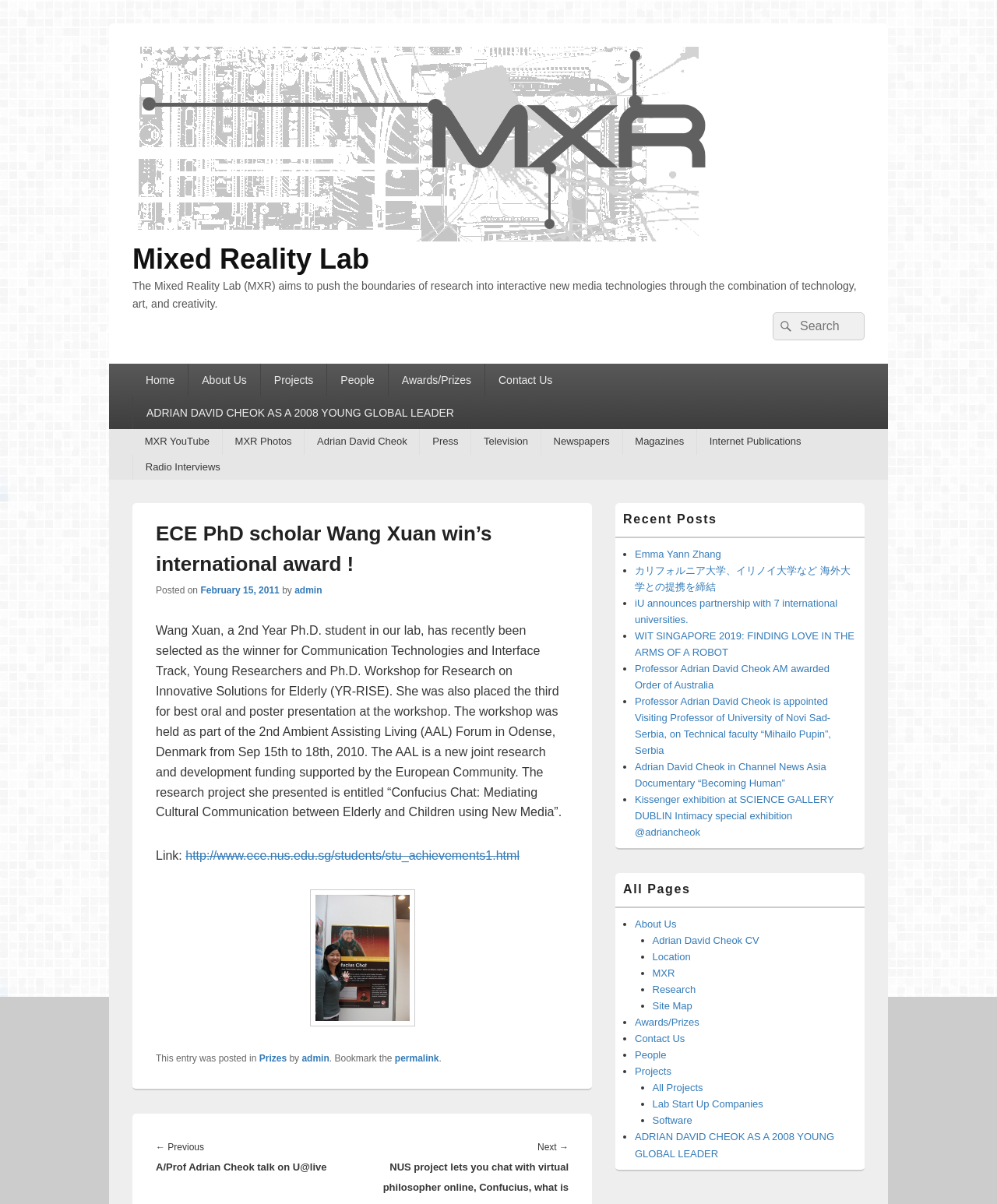Give a detailed account of the webpage, highlighting key information.

The webpage is about the Mixed Reality Lab (MXR) and features a news article about a PhD scholar, Wang Xuan, who has won an international award. At the top of the page, there is a logo and a link to the MXR website. Below the logo, there is a search bar with a search button. 

To the left of the search bar, there is a primary menu with links to various pages, including Home, About Us, Projects, People, Awards/Prizes, and Contact Us. Below the primary menu, there is a secondary menu with links to MXR YouTube, MXR Photos, Adrian David Cheok, Press, Television, Newspapers, Magazines, Internet Publications, and Radio Interviews.

The main content of the page is an article about Wang Xuan's award, which includes a heading, a brief description, and a link to more information. The article is accompanied by an image. 

To the right of the main content, there is a sidebar with a list of recent posts, including links to articles about Emma Yann Zhang, partnerships with international universities, and other news related to the MXR lab. Below the recent posts, there is a list of all pages, including About Us, Adrian David Cheok CV, Location, MXR, and Research.

At the bottom of the page, there is a footer with links to the permalink, Prizes, and admin. There is also a post navigation section with a link to a previous post about A/Prof Adrian Cheok's talk on U@live.